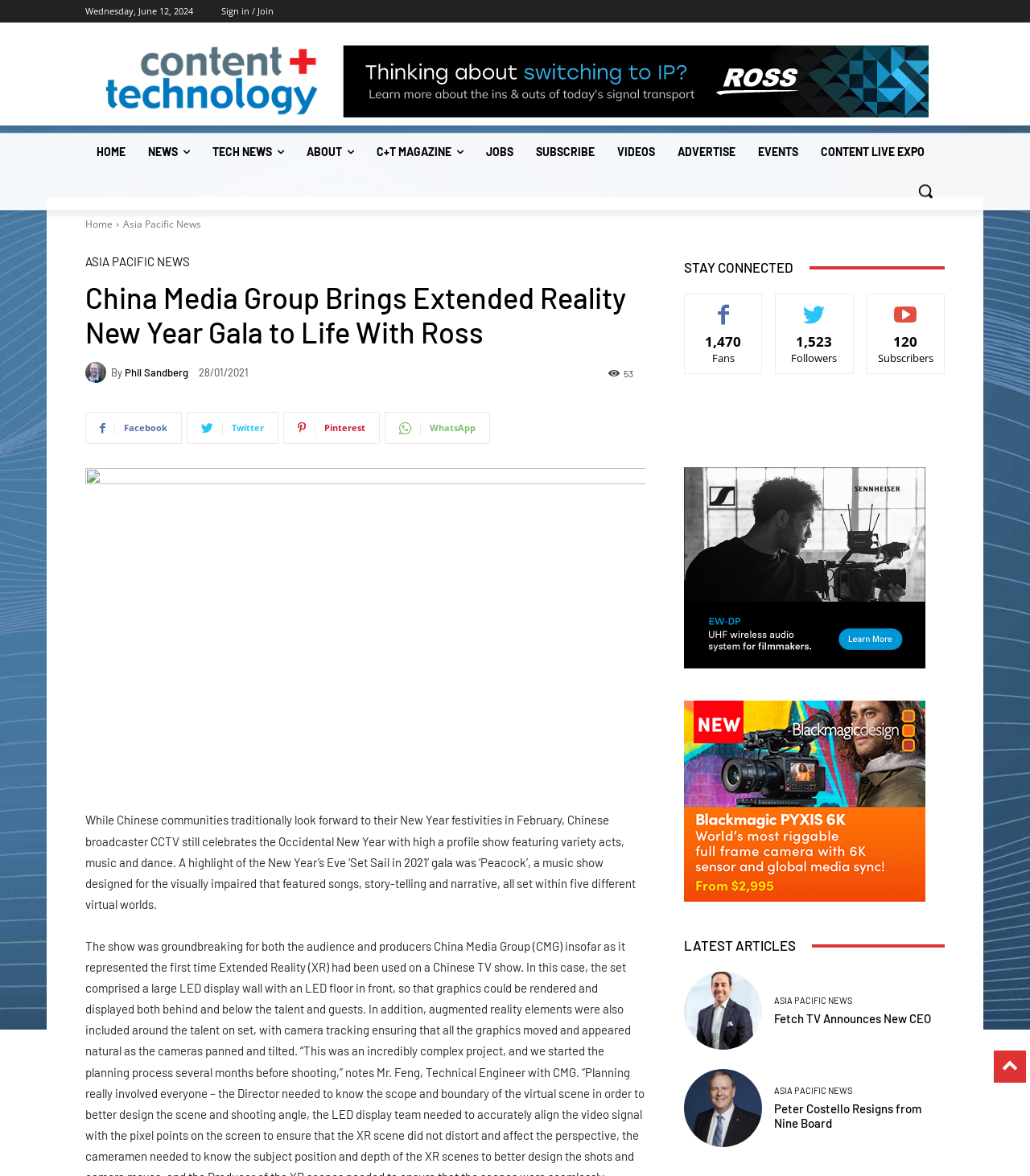Provide a comprehensive description of the webpage.

This webpage appears to be a news article page from a media group, specifically focused on the Asia Pacific region. At the top of the page, there is a logo and a navigation menu with links to various sections such as HOME, NEWS, TECH NEWS, ABOUT, and more. Below the navigation menu, there is a prominent heading that reads "China Media Group Brings Extended Reality New Year Gala to Life With Ross".

The main content of the page is divided into two columns. The left column features a news article with a heading, a brief summary, and a few social media links. The article discusses how Chinese broadcaster CCTV celebrates the Occidental New Year with a high-profile show featuring variety acts, music, and dance. The article also mentions a music show designed for the visually impaired.

In the right column, there are several sections. The top section displays the number of fans, followers, and subscribers, along with links to LIKE, FOLLOW, and SUBSCRIBE. Below this section, there are links to other companies, including Sennheiser and Blackmagic, accompanied by their logos.

Further down the right column, there is a section titled "LATEST ARTICLES" that lists several news articles, including "Fetch TV Announces New CEO" and "Peter Costello Resigns from Nine Board". Each article has a heading, a brief summary, and a link to read more.